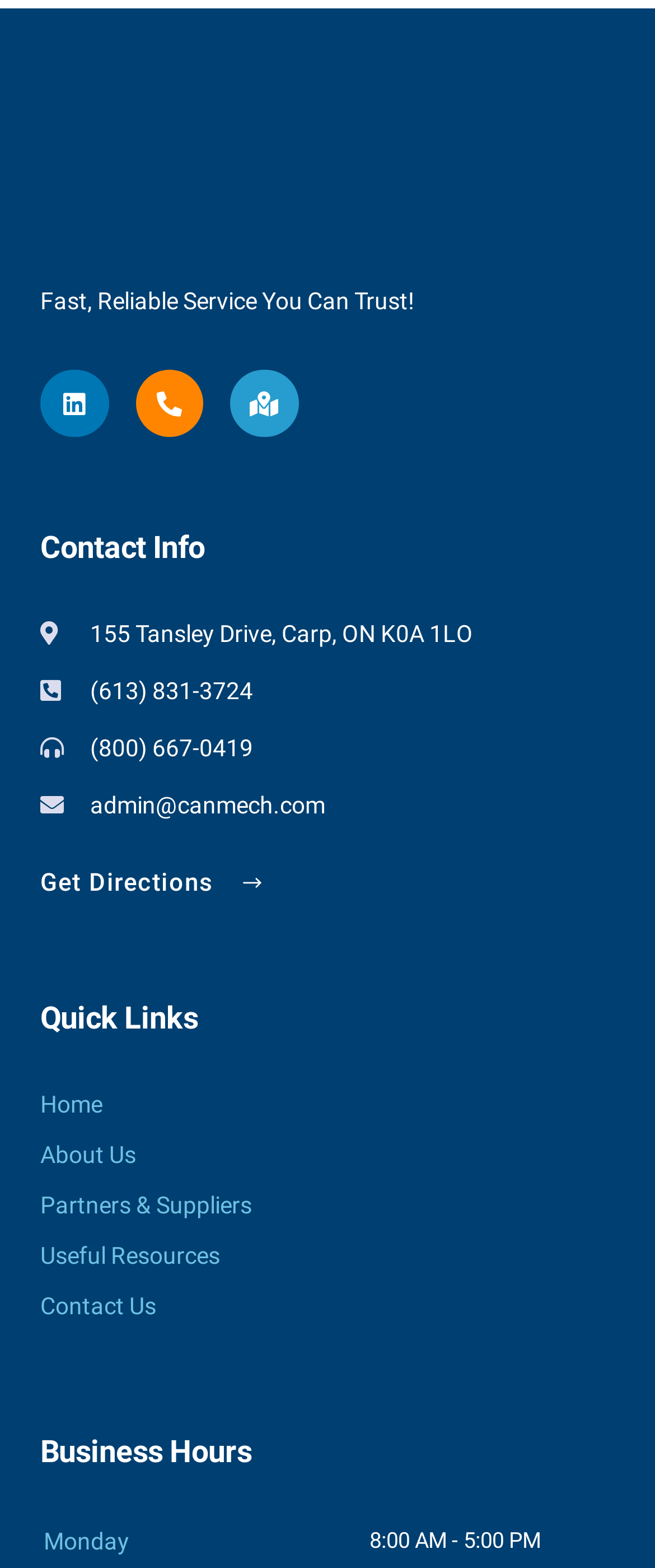What is the address of the company?
Based on the image, respond with a single word or phrase.

155 Tansley Drive, Carp, ON K0A 1LO